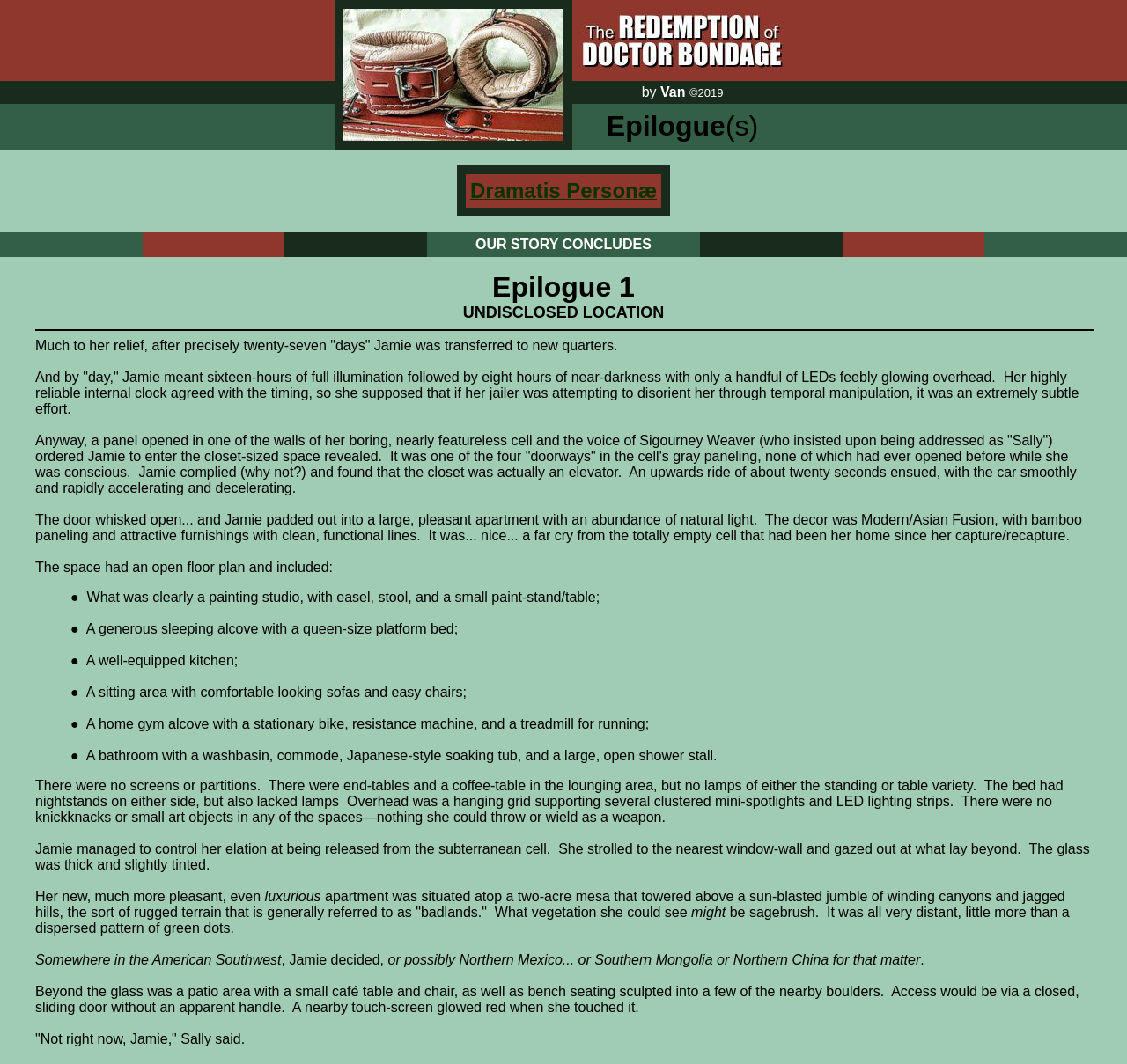Elaborate on the webpage's design and content in a detailed caption.

The webpage is a story page, specifically the epilogue of "The REDEMPTION of DOCTOR BONDAGE". At the top, there is a title section with two images of the title "The REDEMPTION of DOCTOR BONDAGE" on either side of a layout table. Below the title section, there is a layout table with three cells, containing the text "by Van ©2019" and two empty cells.

Following the title section, there is a layout table with a single cell containing the text "Epilogue(s)". Below this, there is another layout table with a single cell containing the text "Dramatis Personæ" and a link to "Dramatis Personæ".

The main content of the page is a story, which starts with the text "OUR STORY CONCLUDES" and is divided into several paragraphs. The story is about Jamie, who is transferred to a new quarters and finds herself in a large, pleasant apartment with an abundance of natural light. The apartment has an open floor plan and includes a painting studio, a sleeping alcove, a kitchen, a sitting area, a home gym, and a bathroom.

The story continues with Jamie exploring her new surroundings, including a patio area with a small café table and chair, and bench seating sculpted into nearby boulders. The story is written in a descriptive style, with details about the apartment's decor, furniture, and lighting.

Throughout the page, there are no images other than the two title images at the top. The text is organized into paragraphs, with some sections indented to indicate a new thought or idea. The story is the main focus of the page, with no other distractions or elements competing for attention.